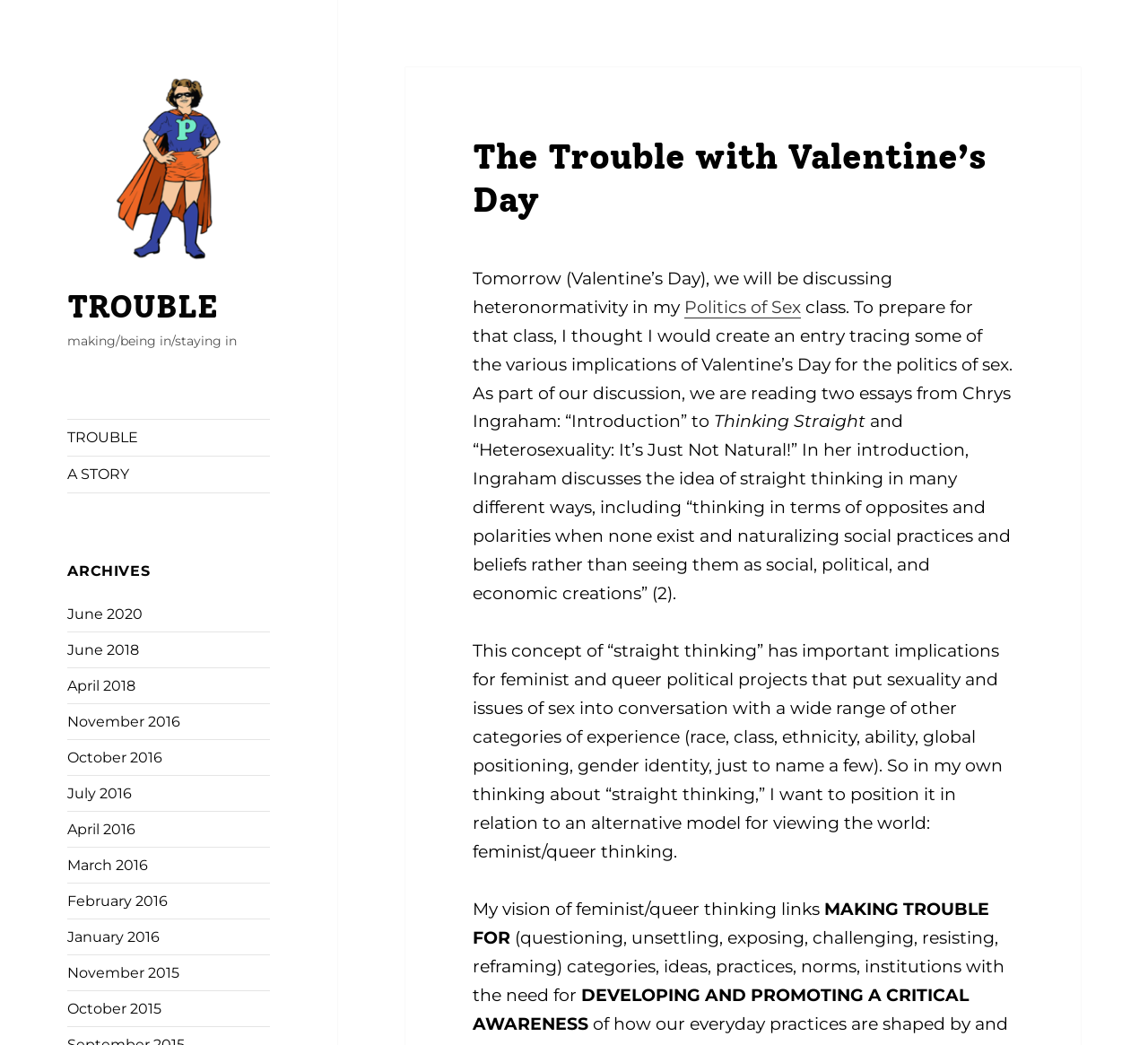Give a detailed explanation of the elements present on the webpage.

The webpage appears to be a blog or article page with a focus on the topic of Valentine's Day and its implications on the politics of sex. At the top of the page, there is a prominent header with the title "The Trouble with Valentine's Day" and a smaller subheading "TROUBLE". Below this, there are several links and images, including a repeated link to "TROUBLE" and an image with the same label.

On the left side of the page, there is a section labeled "ARCHIVES" with a list of links to various months and years, such as "June 2020" and "February 2016". This section appears to be a navigation menu for accessing archived content.

The main content of the page is a lengthy article or blog post that discusses the concept of "straight thinking" and its implications for feminist and queer political projects. The text is divided into several paragraphs, with headings and subheadings that break up the content. The article mentions the work of Chrys Ingraham and references specific essays, such as "Introduction" and "Thinking Straight".

Throughout the article, there are links to related topics, such as "Politics of Sex", and highlighted keywords or phrases, such as "MAKING TROUBLE FOR" and "DEVELOPING AND PROMOTING A CRITICAL AWARENESS". The text is dense and academic in tone, suggesting that the page is intended for an audience interested in critical theory and social politics.